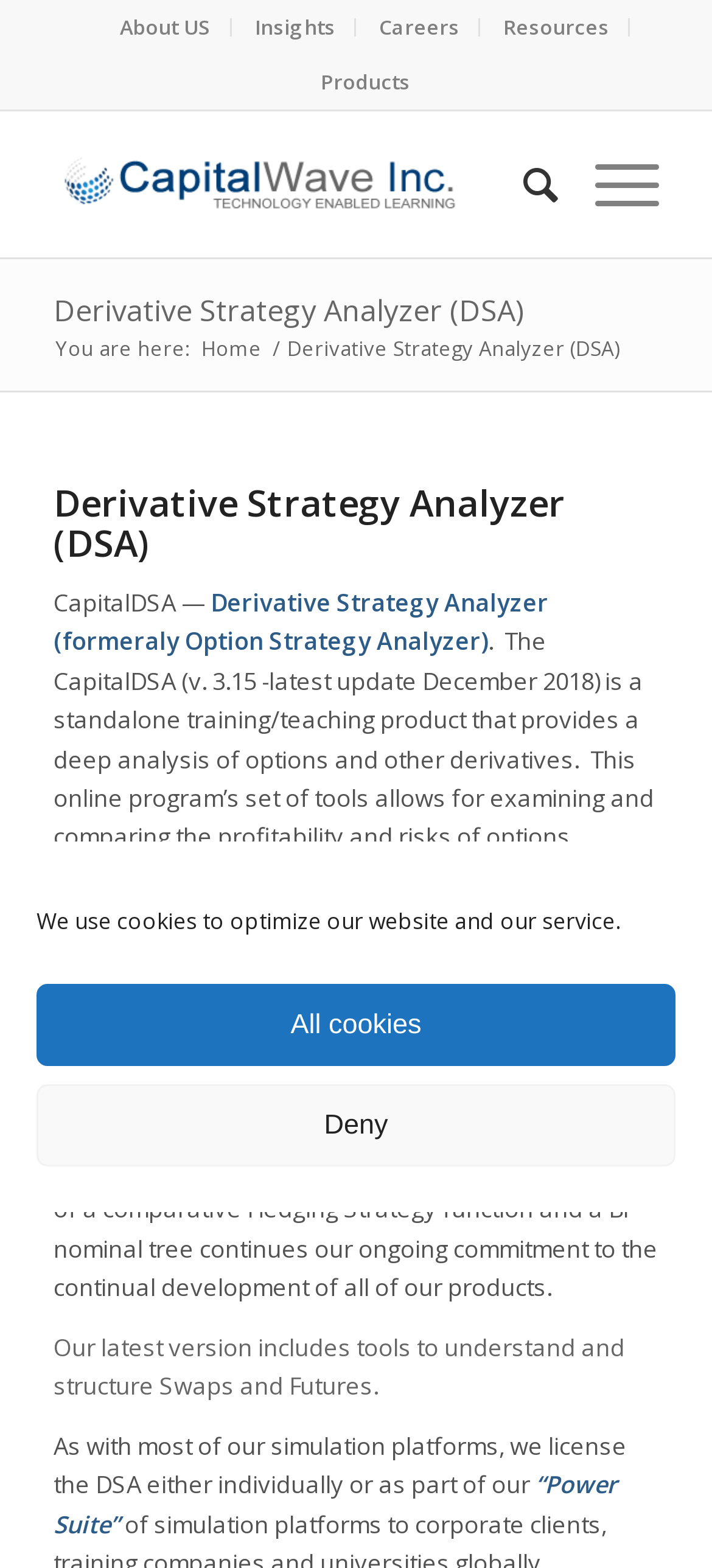Your task is to extract the text of the main heading from the webpage.

Derivative Strategy Analyzer (DSA)